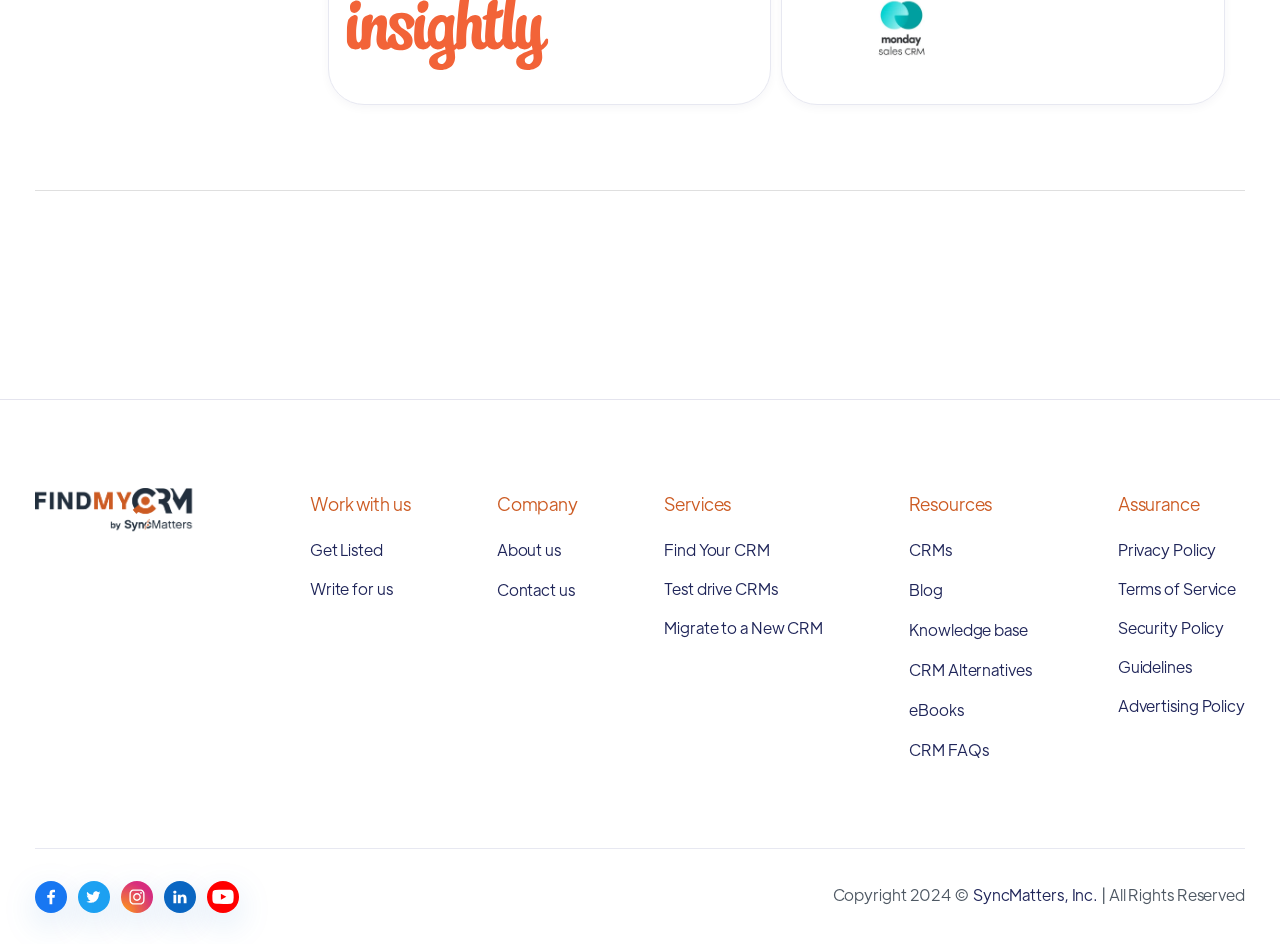Can you determine the bounding box coordinates of the area that needs to be clicked to fulfill the following instruction: "Get listed on the website"?

[0.242, 0.571, 0.299, 0.593]